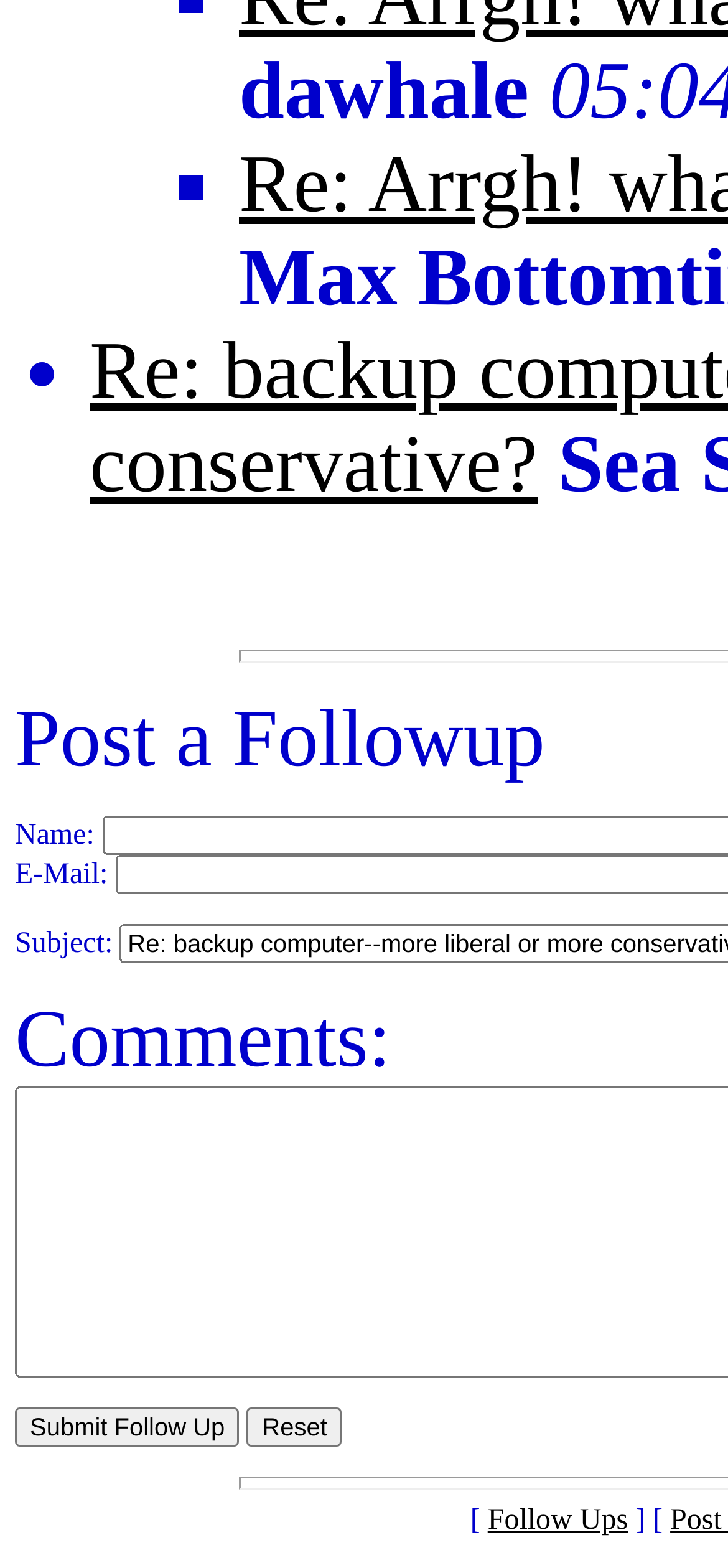Utilize the information from the image to answer the question in detail:
How many input fields are there for submitting a follow-up?

There are four input fields on the webpage that are used to submit a follow-up: 'Name:', 'E-Mail:', 'Subject:', and 'Comments:'. These fields are located above the 'Submit Follow Up' button and are used to provide the necessary information for the follow-up.